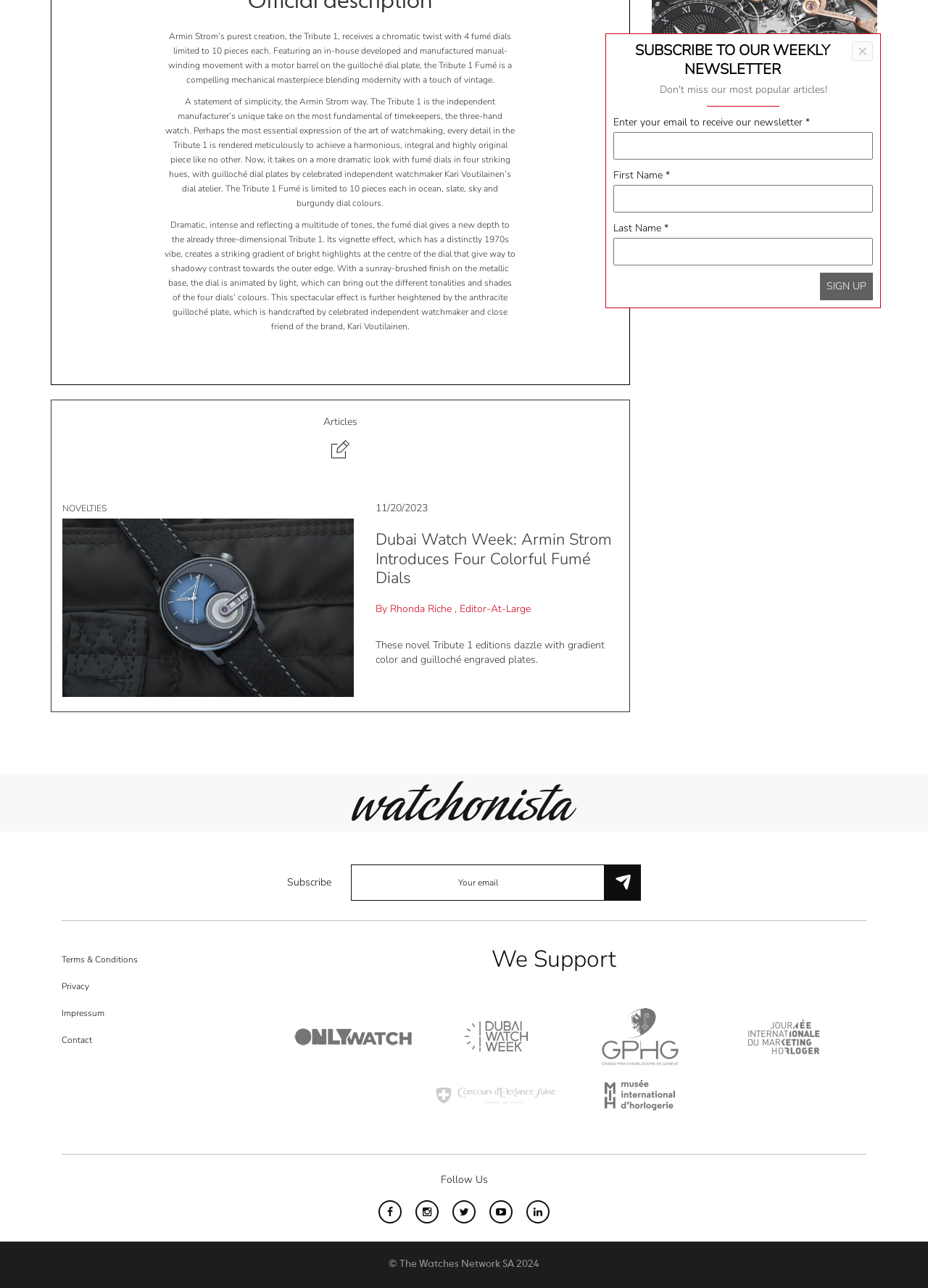Utilize the details in the image to thoroughly answer the following question: What is the name of the event where Armin Strom introduces four colorful fumé dials?

The event is mentioned in the text as 'Dubai Watch Week: Armin Strom Introduces Four Colorful Fumé Dials'.